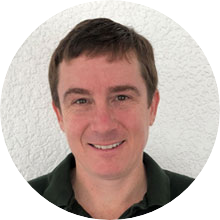Offer a thorough description of the image.

This image features Ryan Deibler, who serves as the Vice President and Board Member of Missing Link Mitigation Bank and is a partner at GreenSource Environmental Professionals, Inc. With over 16 years of experience in the environmental consulting field, particularly in the Tampa Bay area, he is actively involved in managing and providing services to multiple wetland mitigation banks and endangered species conservation banks across Florida. The photograph captures him smiling in front of a light background, reflecting his approachable demeanor and professionalism in the environmental sector.